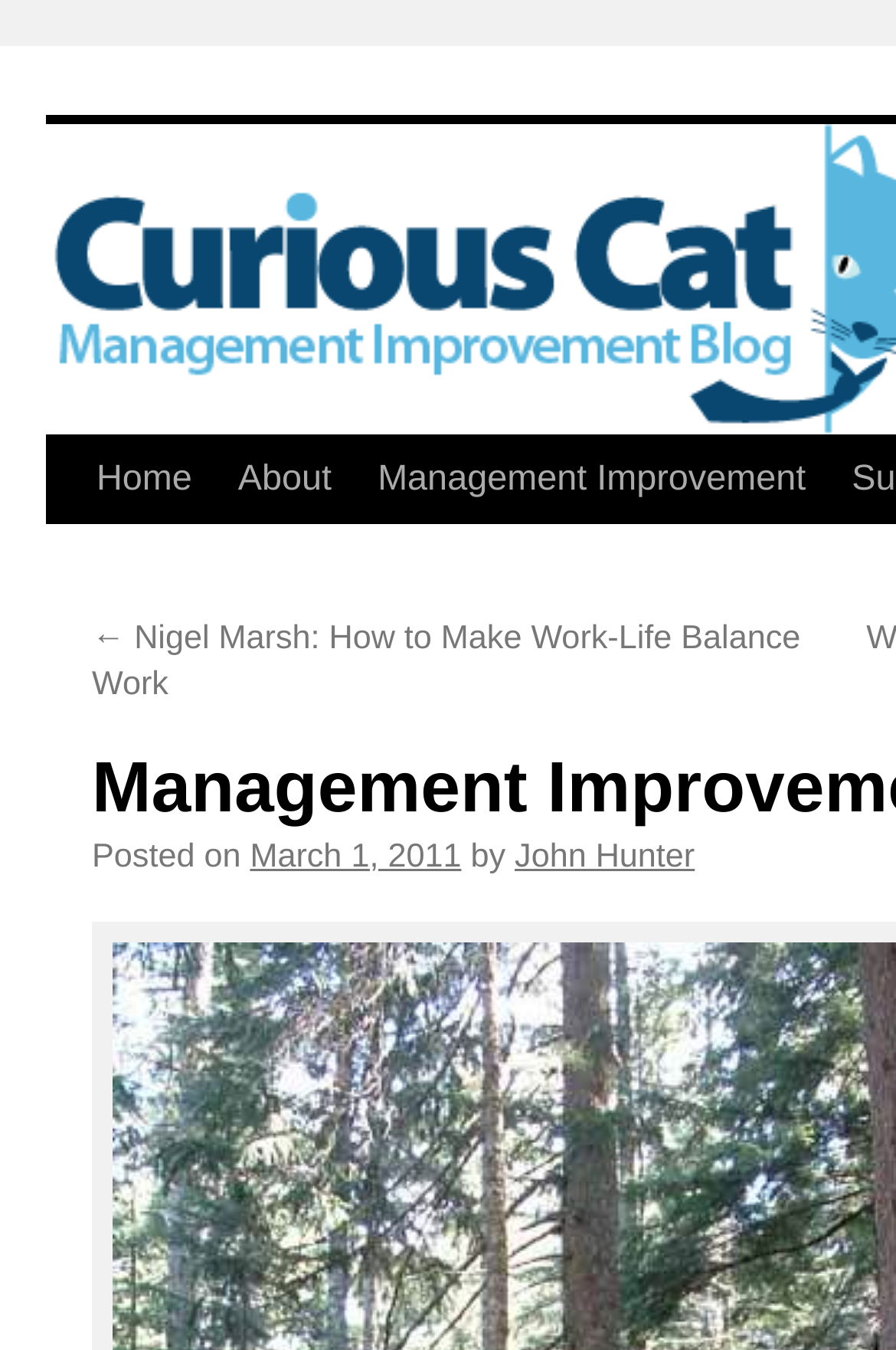Please give a concise answer to this question using a single word or phrase: 
What is the date of the blog post?

March 1, 2011